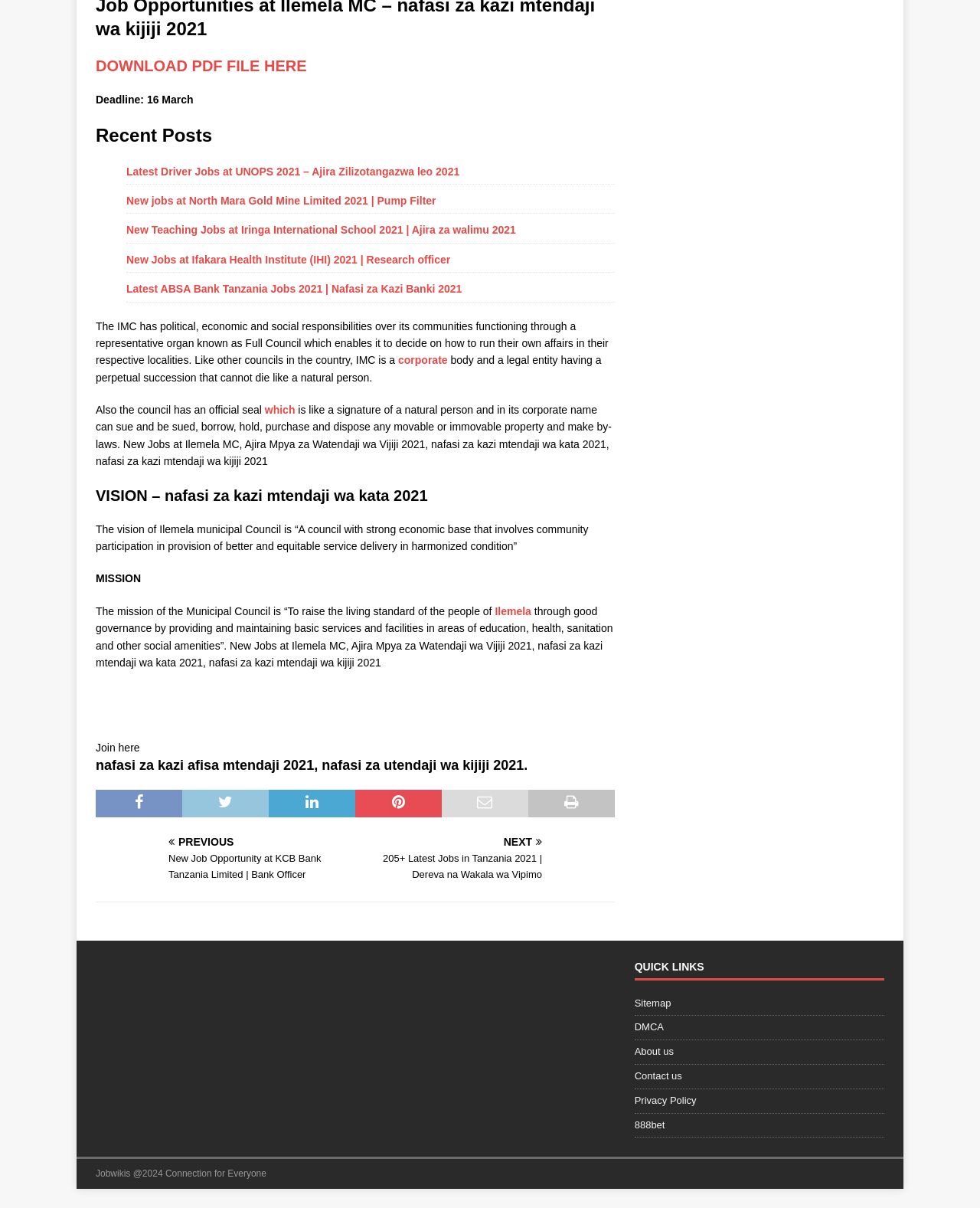Specify the bounding box coordinates of the element's region that should be clicked to achieve the following instruction: "View latest driver jobs at UNOPS". The bounding box coordinates consist of four float numbers between 0 and 1, in the format [left, top, right, bottom].

[0.129, 0.137, 0.469, 0.147]